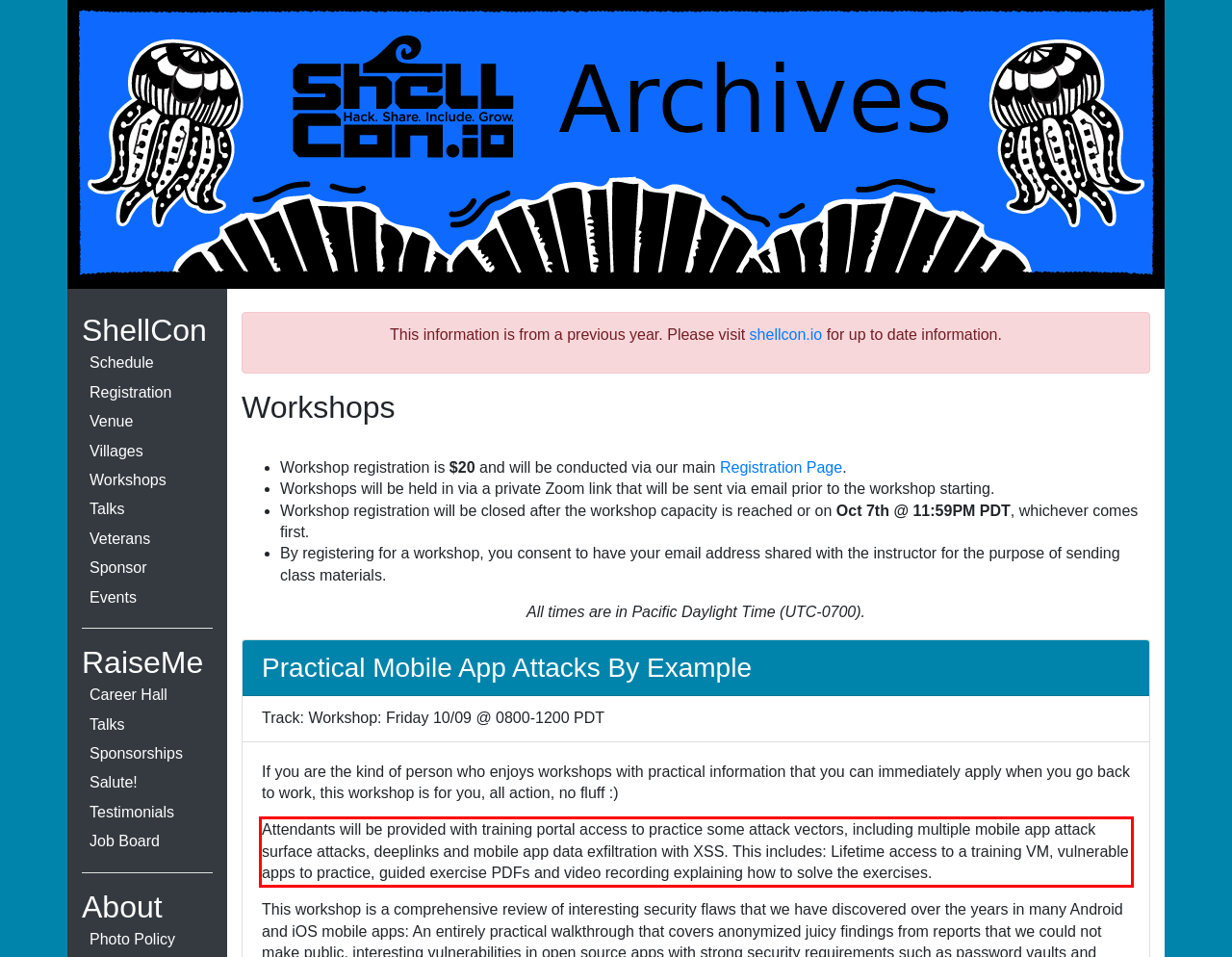You are provided with a screenshot of a webpage that includes a red bounding box. Extract and generate the text content found within the red bounding box.

Attendants will be provided with training portal access to practice some attack vectors, including multiple mobile app attack surface attacks, deeplinks and mobile app data exfiltration with XSS. This includes: Lifetime access to a training VM, vulnerable apps to practice, guided exercise PDFs and video recording explaining how to solve the exercises.